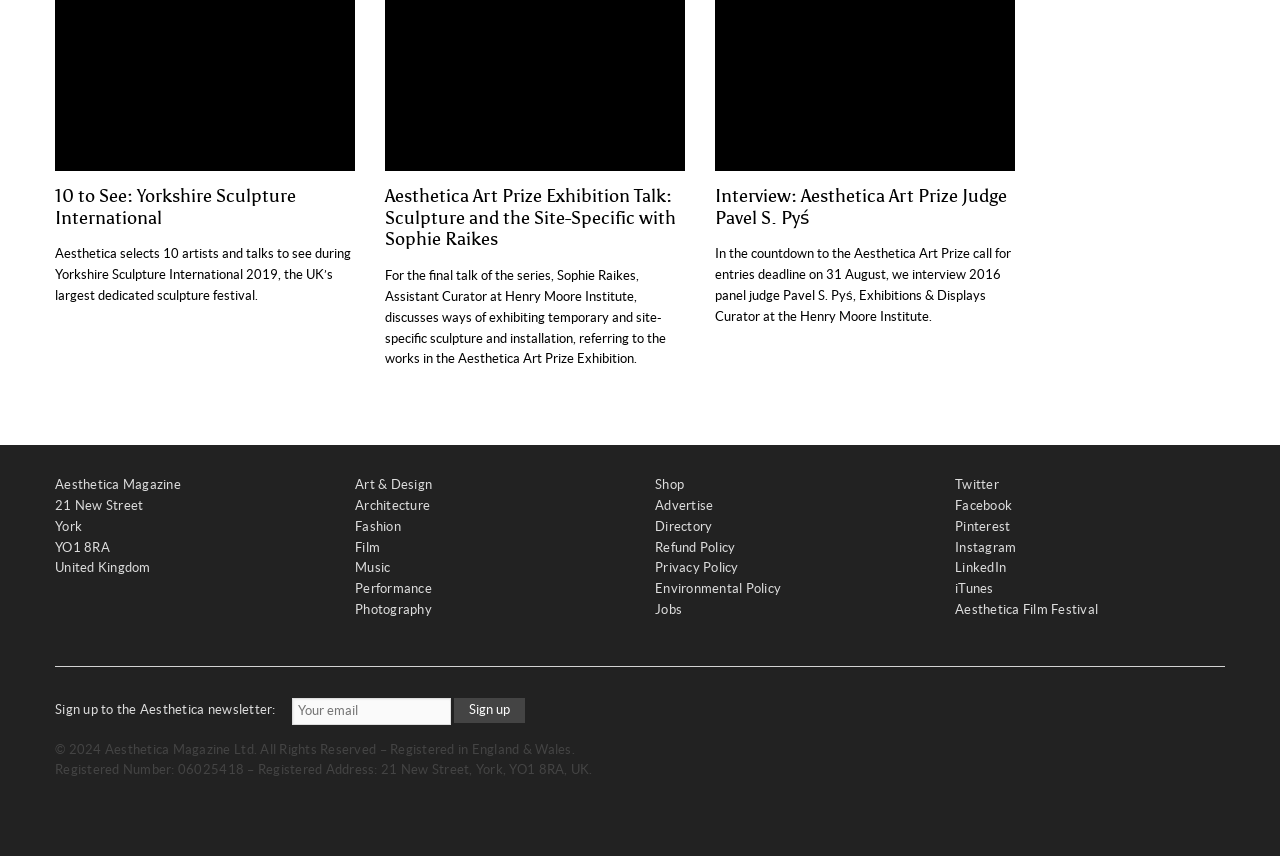What is the address of the magazine's office?
Please look at the screenshot and answer in one word or a short phrase.

21 New Street, York, YO1 8RA